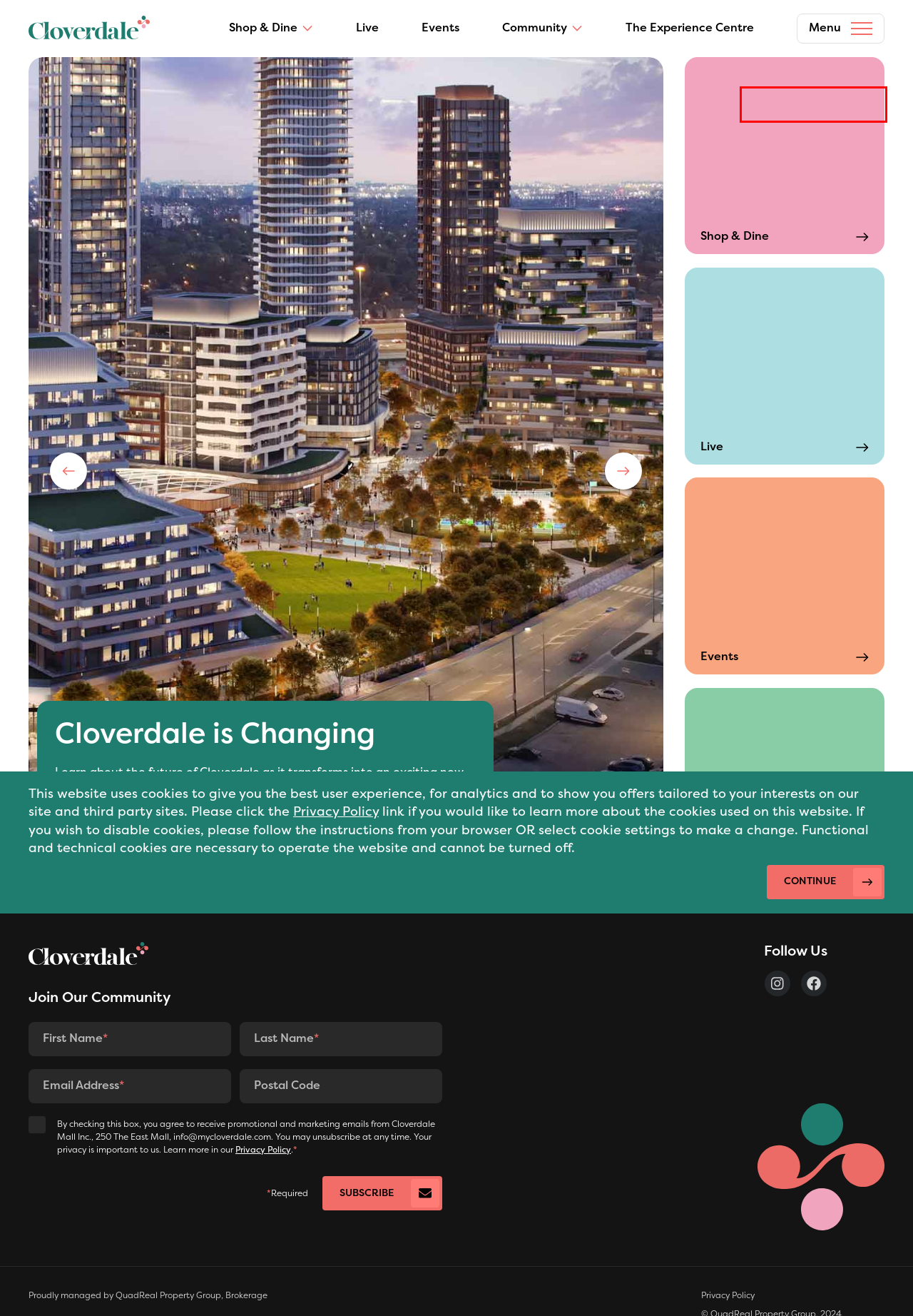You are presented with a screenshot of a webpage that includes a red bounding box around an element. Determine which webpage description best matches the page that results from clicking the element within the red bounding box. Here are the candidates:
A. About Us | Cloverdale | Official Website
B. Directory | Cloverdale | Official Website
C. The Experience Centre | Cloverdale | Official Website
D. Events | Cloverdale | Official Website
E. Employment Opportunities | Cloverdale | Official Website
F. Team | Cloverdale | Official Website
G. Leasing | Cloverdale | Official Website
H. News | Cloverdale | Official Website

H